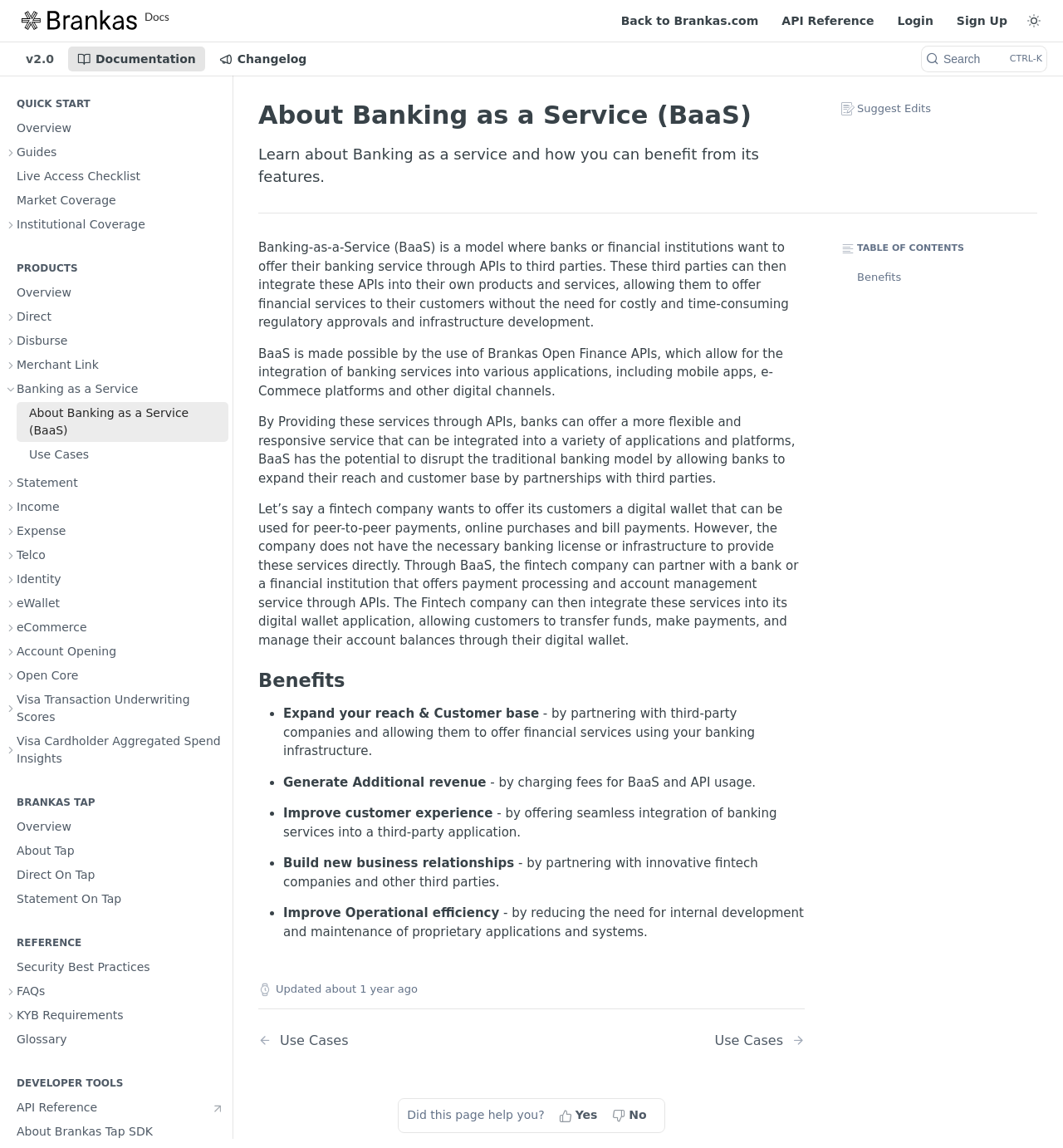Determine the bounding box coordinates of the clickable region to execute the instruction: "Jump to Content". The coordinates should be four float numbers between 0 and 1, denoted as [left, top, right, bottom].

[0.008, 0.007, 0.118, 0.029]